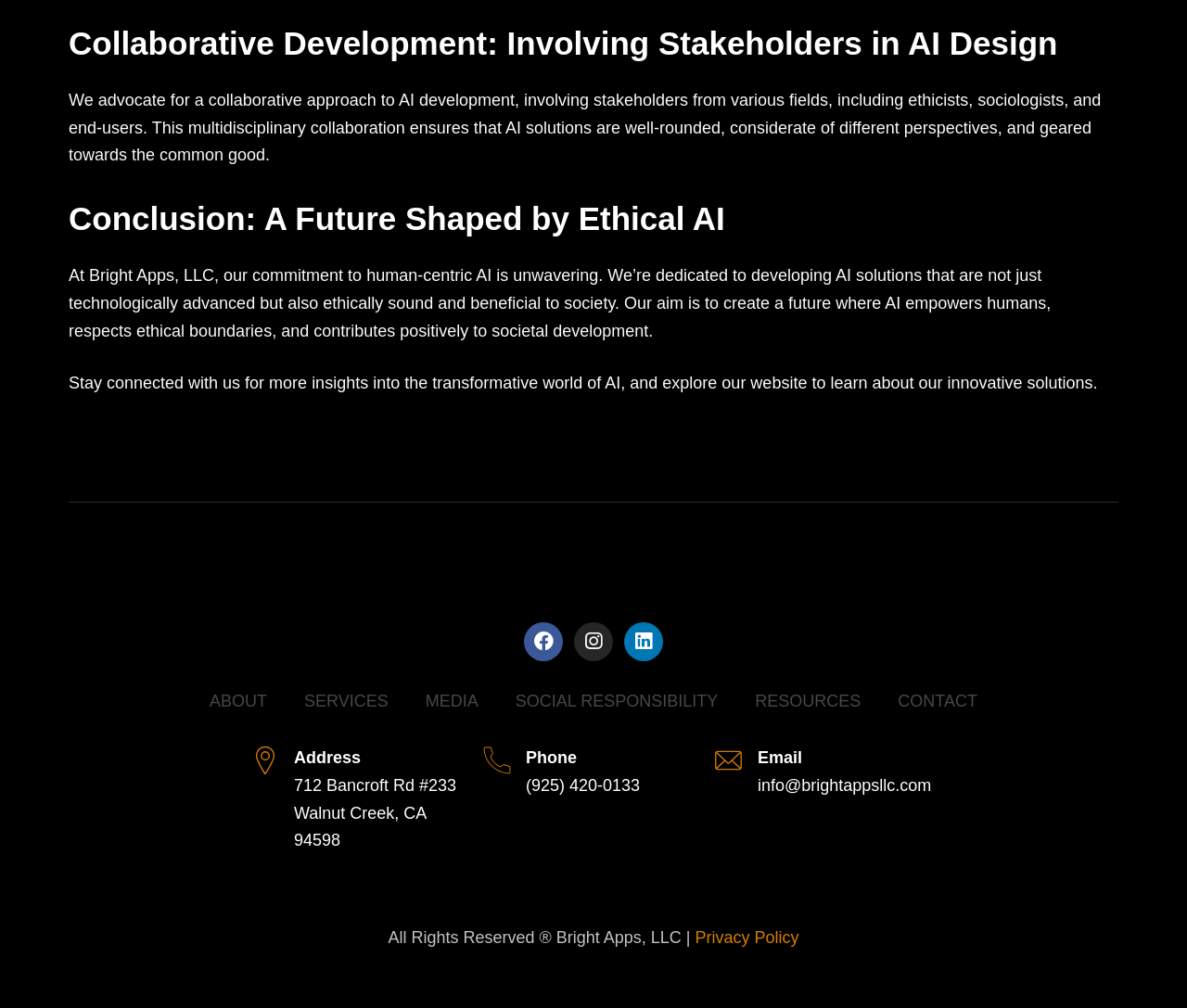Kindly provide the bounding box coordinates of the section you need to click on to fulfill the given instruction: "Click on Facebook link".

[0.441, 0.617, 0.474, 0.656]